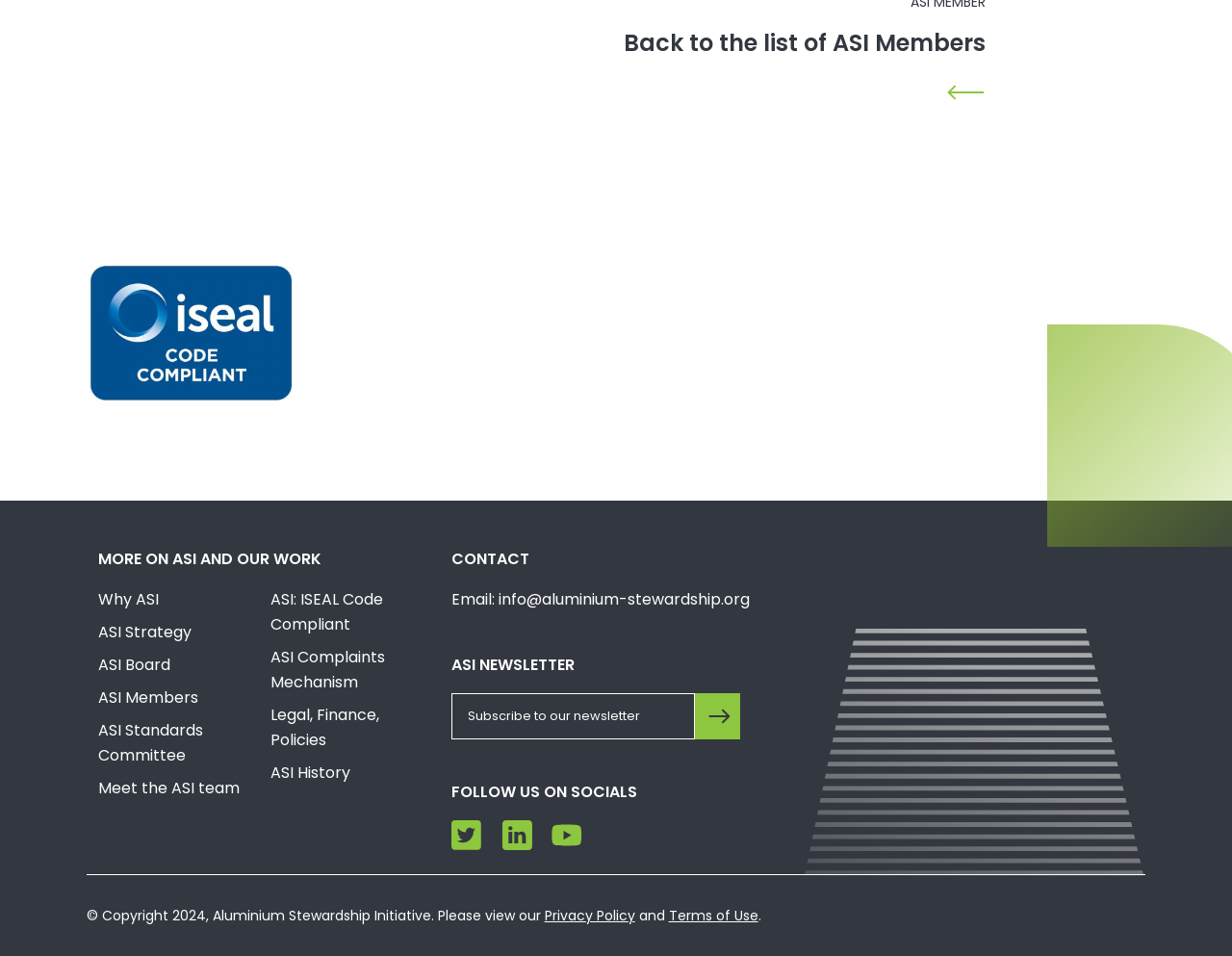Find the bounding box coordinates for the area that should be clicked to accomplish the instruction: "Go back to the list of ASI Members".

[0.506, 0.028, 0.8, 0.062]